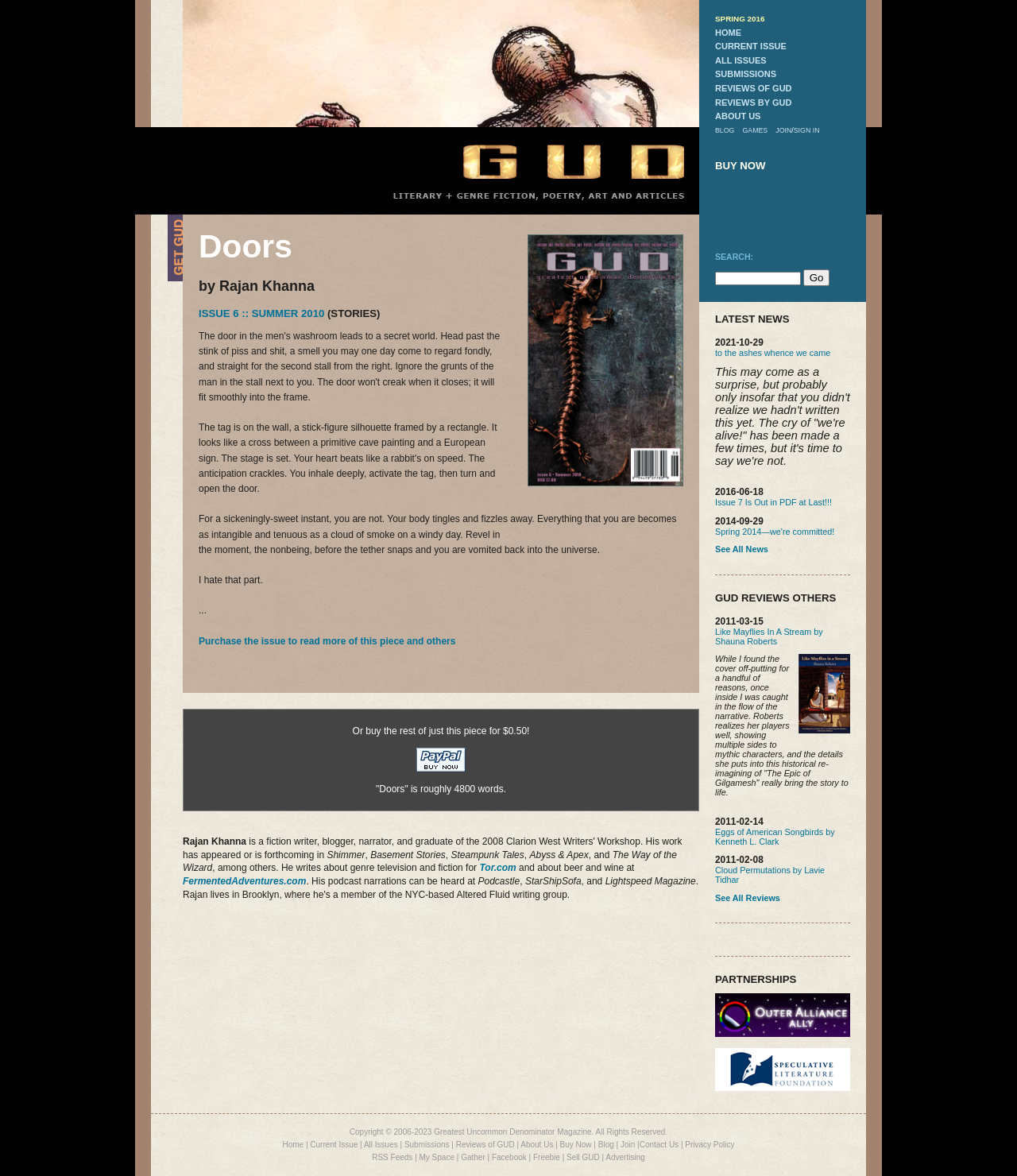Who is the author of the story?
Please ensure your answer to the question is detailed and covers all necessary aspects.

I found the answer by looking at the static text element with the text 'Rajan Khanna' which is located below the heading element with the text 'Doors'.